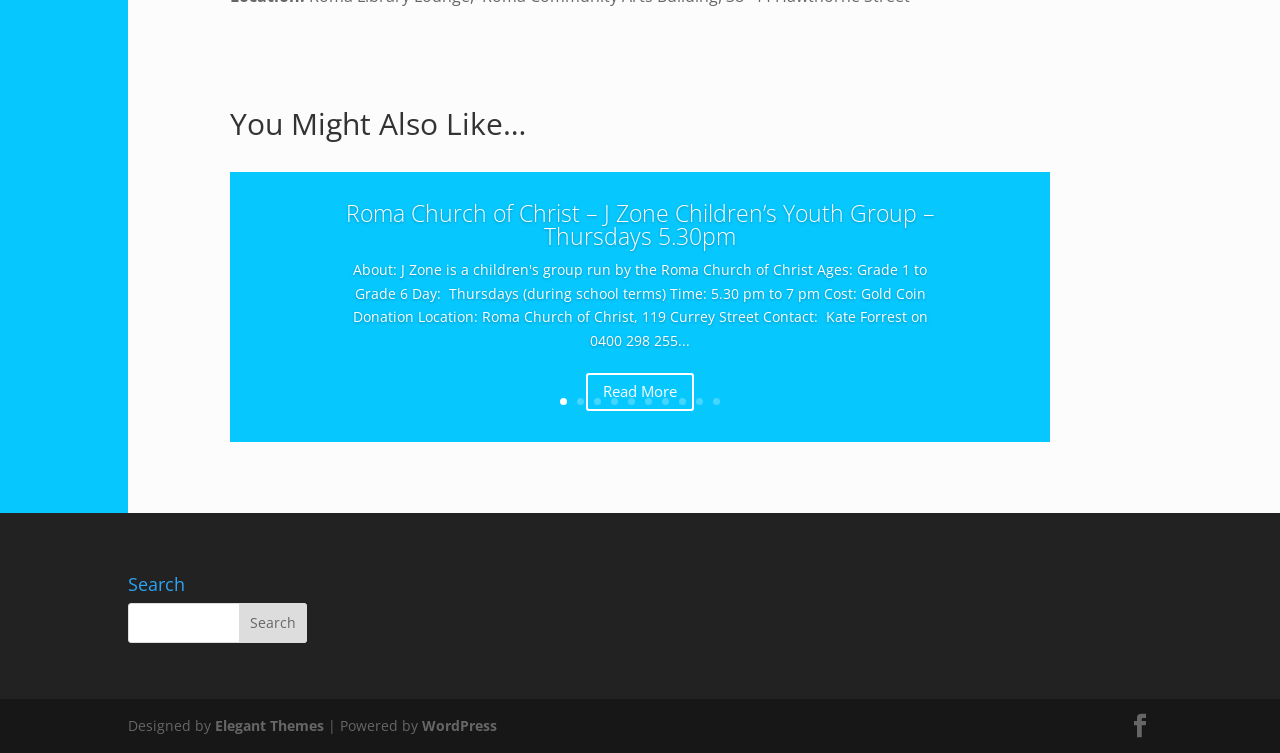Identify the bounding box of the HTML element described as: "Read More".

[0.458, 0.495, 0.542, 0.546]